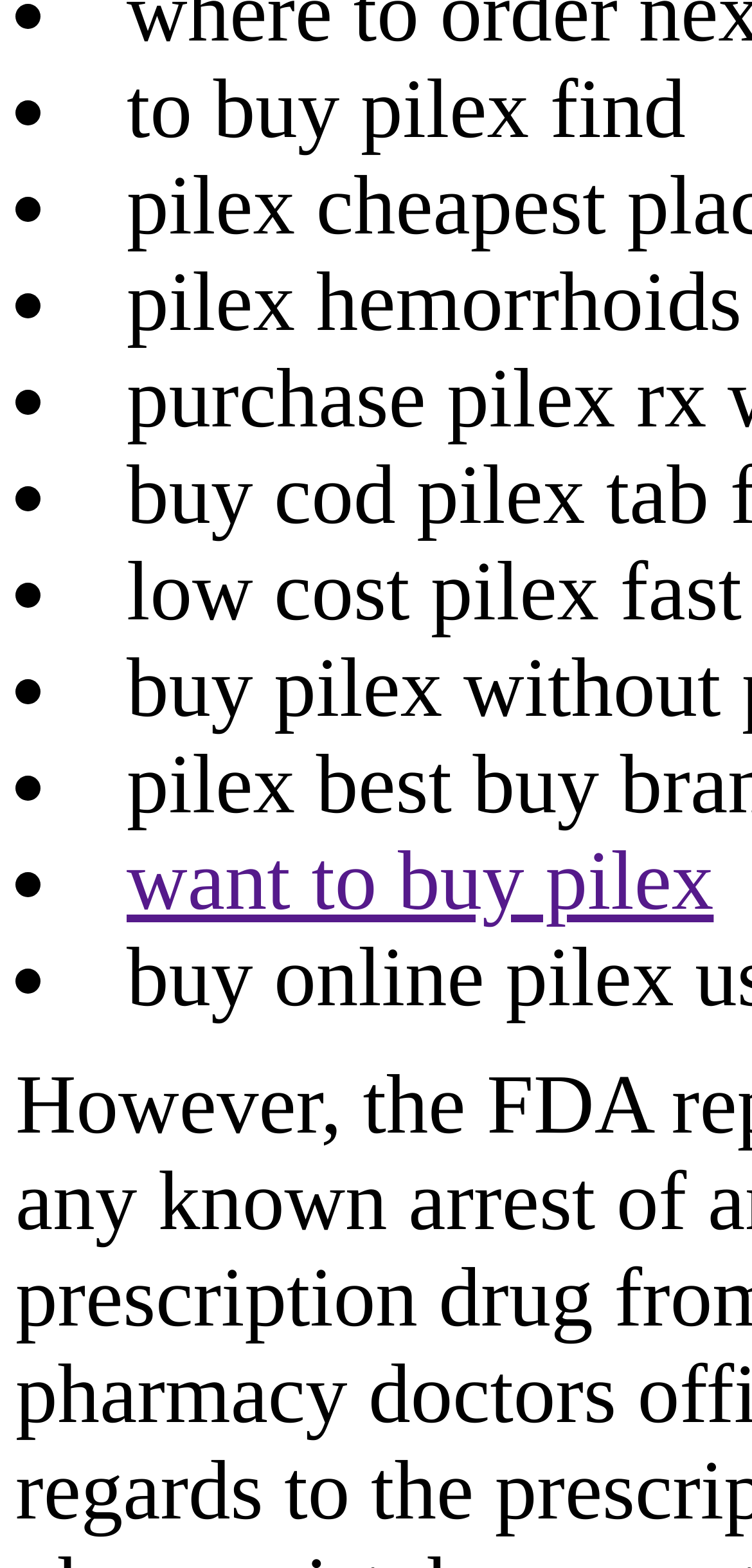What is the purpose of this webpage?
Refer to the screenshot and respond with a concise word or phrase.

Find Pilex